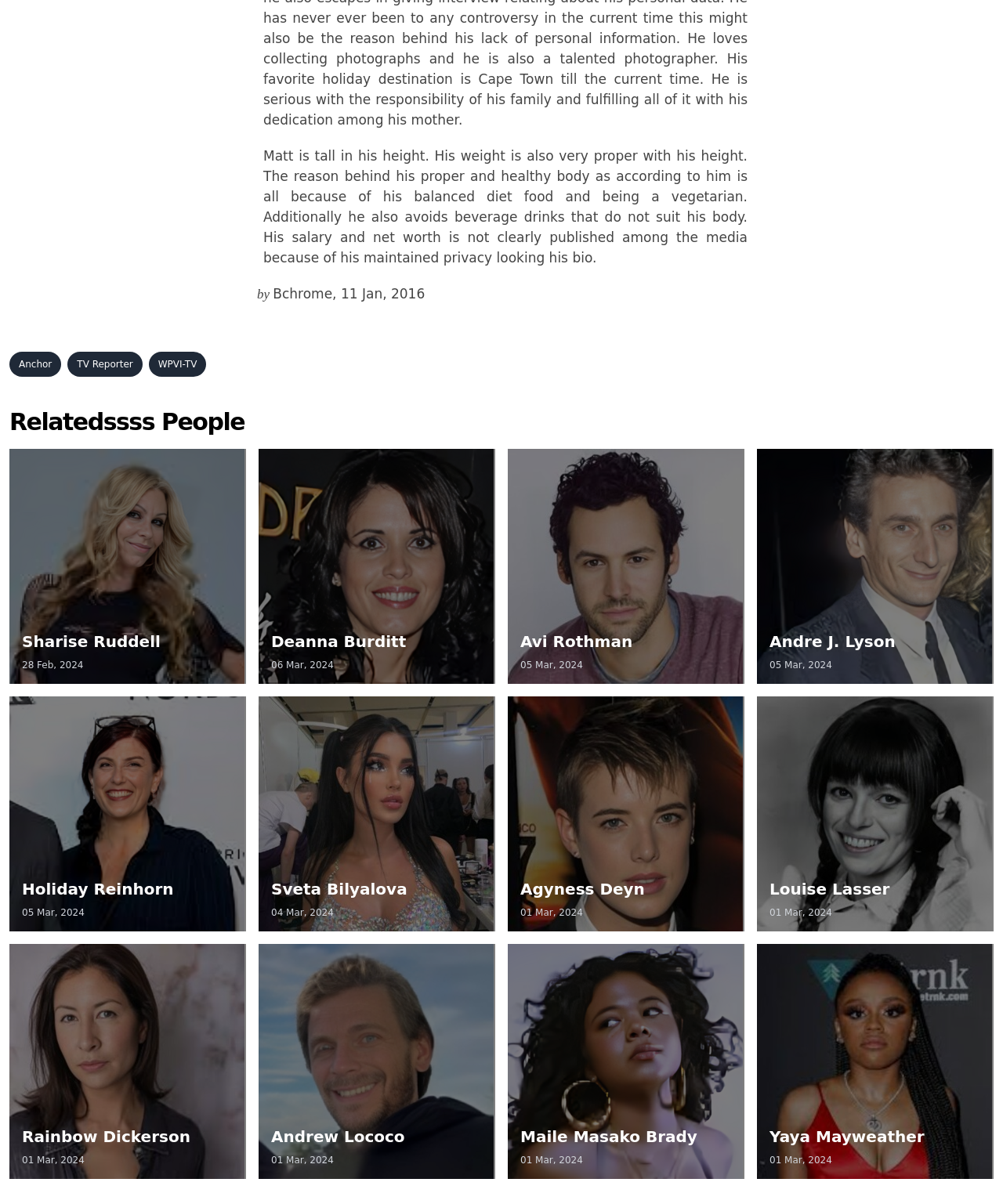Please look at the image and answer the question with a detailed explanation: What is the date format used in the webpage?

I looked at the dates mentioned in the links, such as '28 Feb, 2024' and '06 Mar, 2024', and noticed that they follow the format of day, month abbreviation, and year.